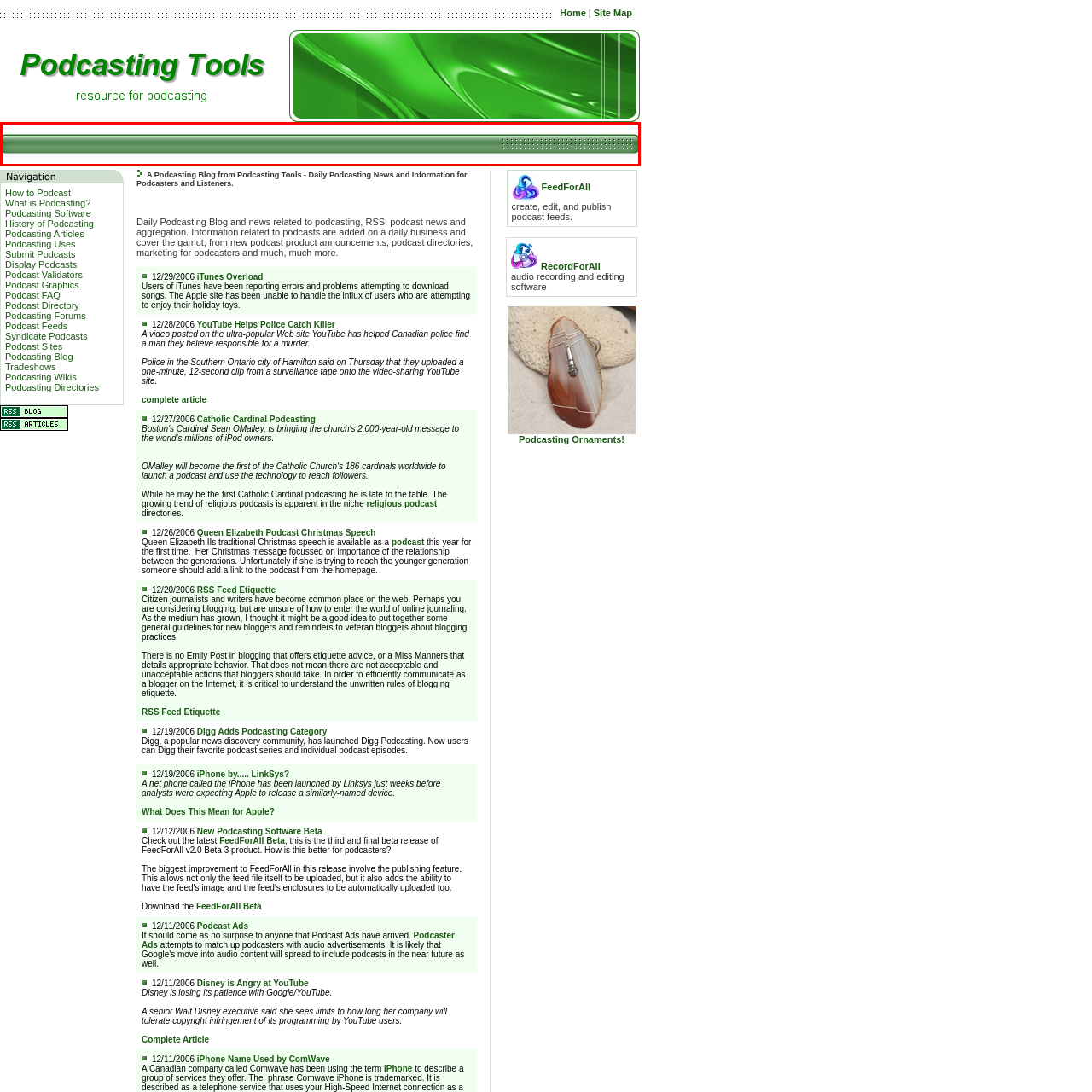Provide a comprehensive description of the image highlighted within the red bounding box.

The image features a sleek, elongated, cylindrical object presented in a smooth green color. It appears to blend seamlessly with a white background, giving it a clean and minimalist look. The object features a subtly textured side with a series of small perforations, suggesting a design that may be functional or decorative. It may represent a product related to podcasting or sound, aligning with the context of podcasting tools and resources mentioned nearby. This visual element enhances the overall aesthetic of the webpage, which focuses on providing valuable information and tools for podcasting enthusiasts.